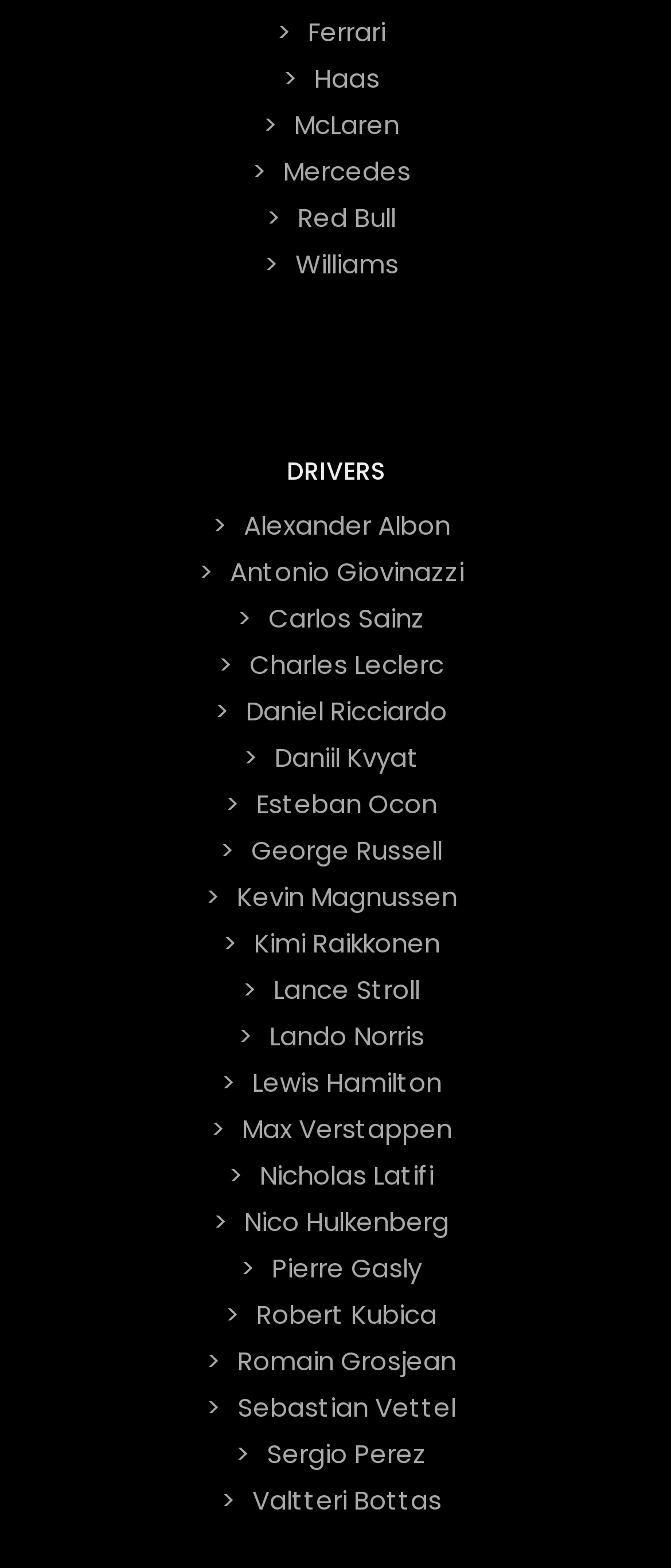How many drivers are listed on the webpage?
Using the image as a reference, give a one-word or short phrase answer.

20